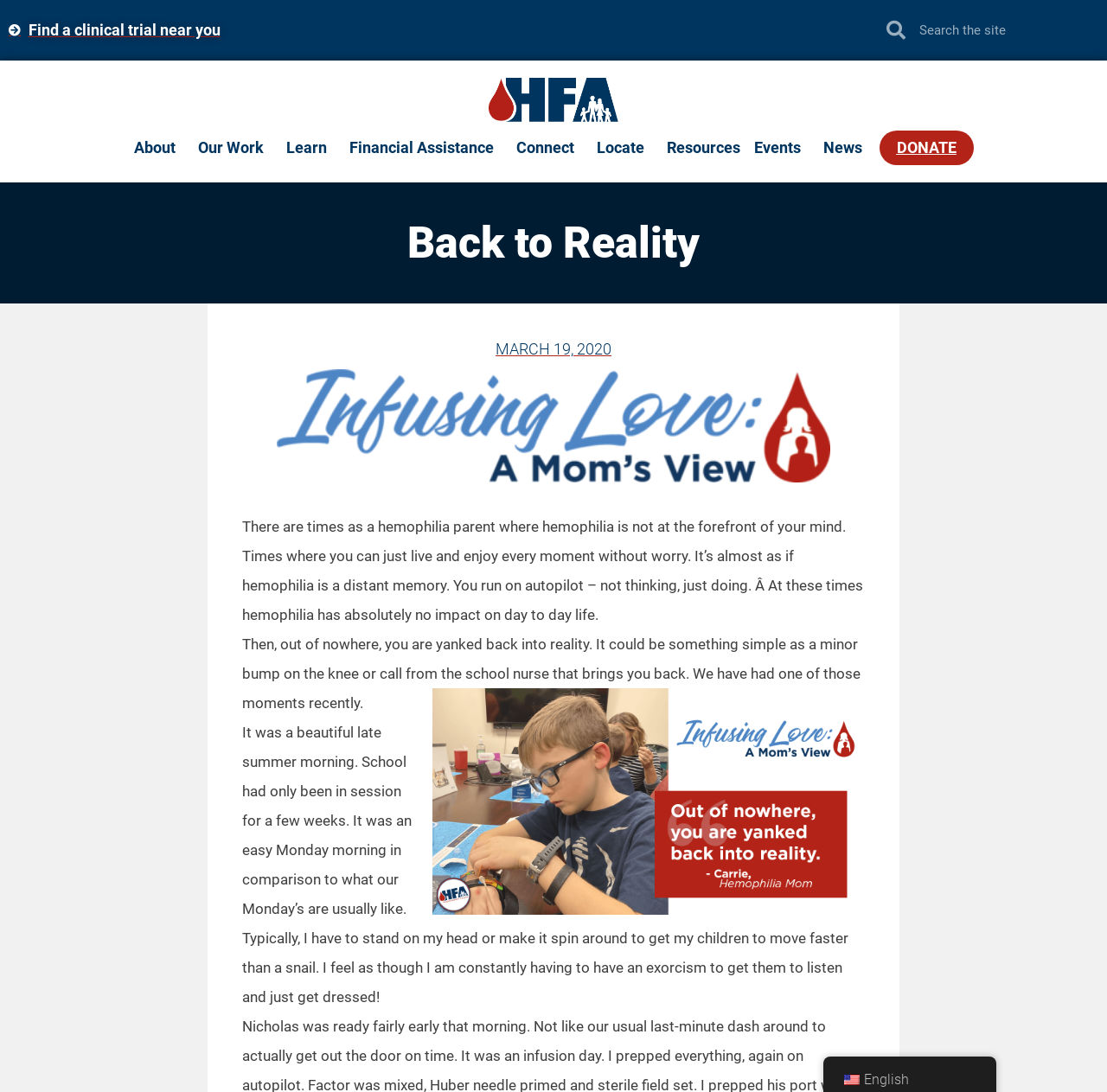Given the element description "Events", identify the bounding box of the corresponding UI element.

[0.681, 0.125, 0.731, 0.145]